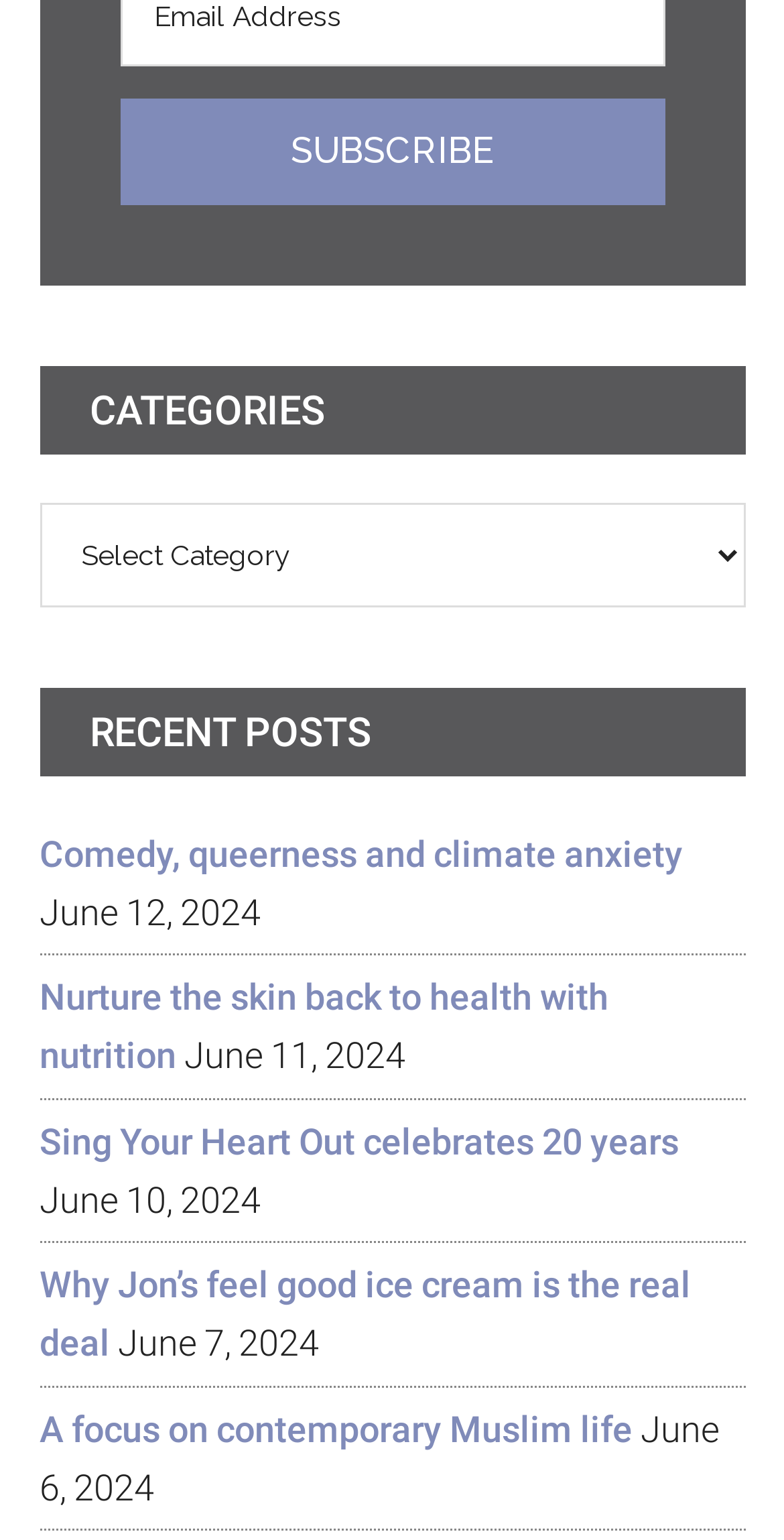What is the title of the latest post?
Refer to the image and give a detailed answer to the question.

The latest post is the first link under the 'RECENT POSTS' heading, which has the title 'Comedy, queerness and climate anxiety'.